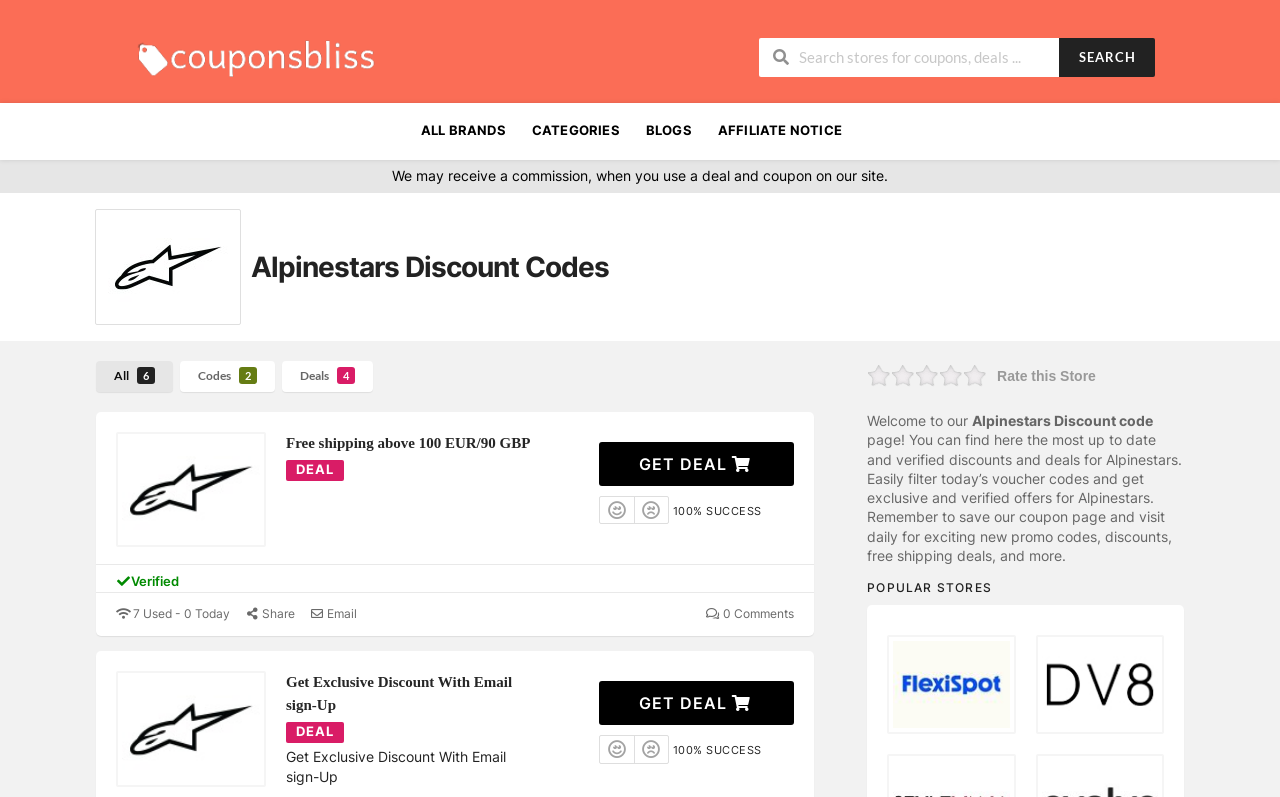Please provide the bounding box coordinates for the element that needs to be clicked to perform the following instruction: "Share the deal". The coordinates should be given as four float numbers between 0 and 1, i.e., [left, top, right, bottom].

[0.192, 0.761, 0.231, 0.78]